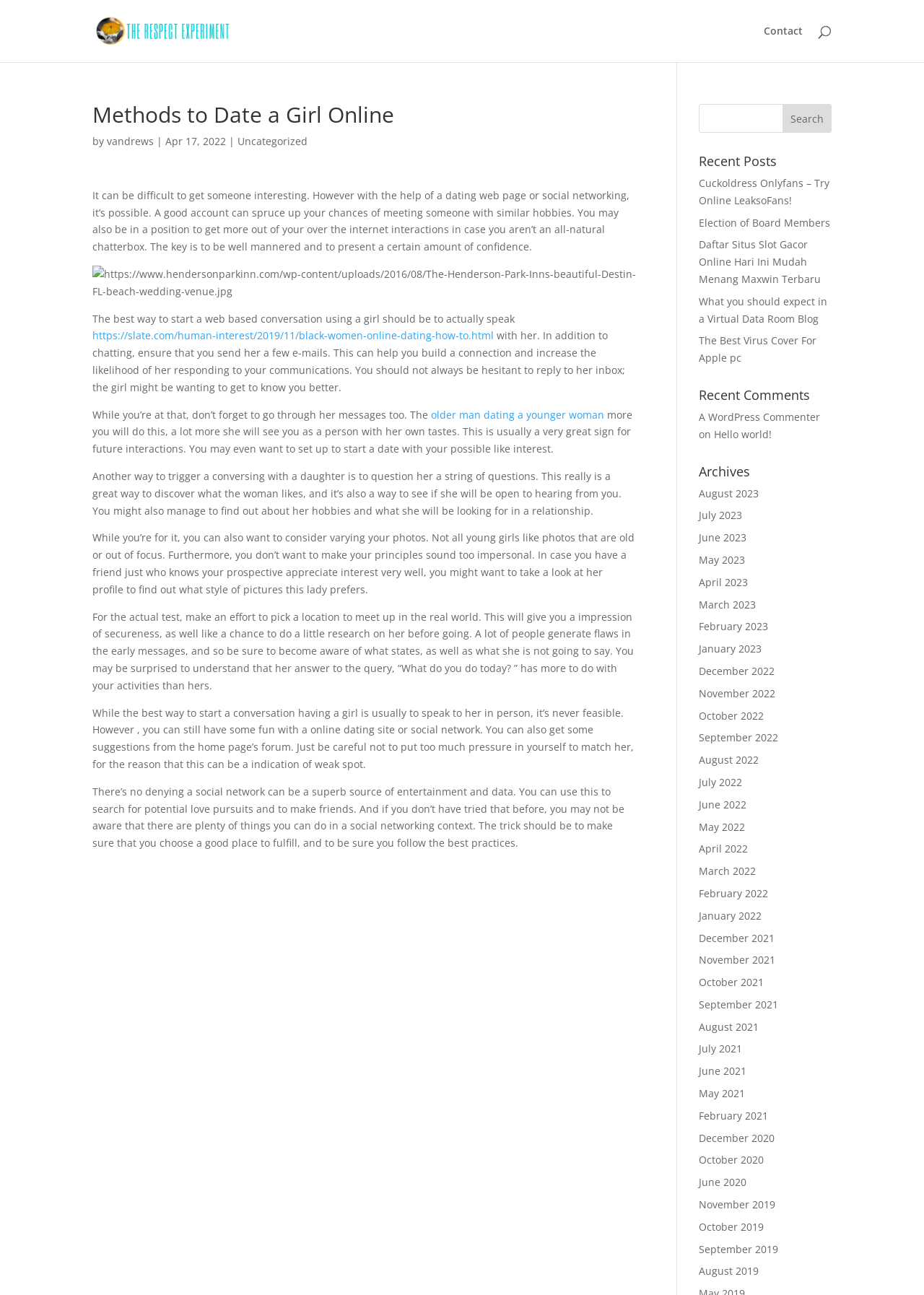What is the author of the article?
Give a comprehensive and detailed explanation for the question.

The author of the article can be found by looking at the byline of the article, which is located below the title 'Methods to Date a Girl Online'. The byline says 'by vandrews', indicating that vandrews is the author of the article.